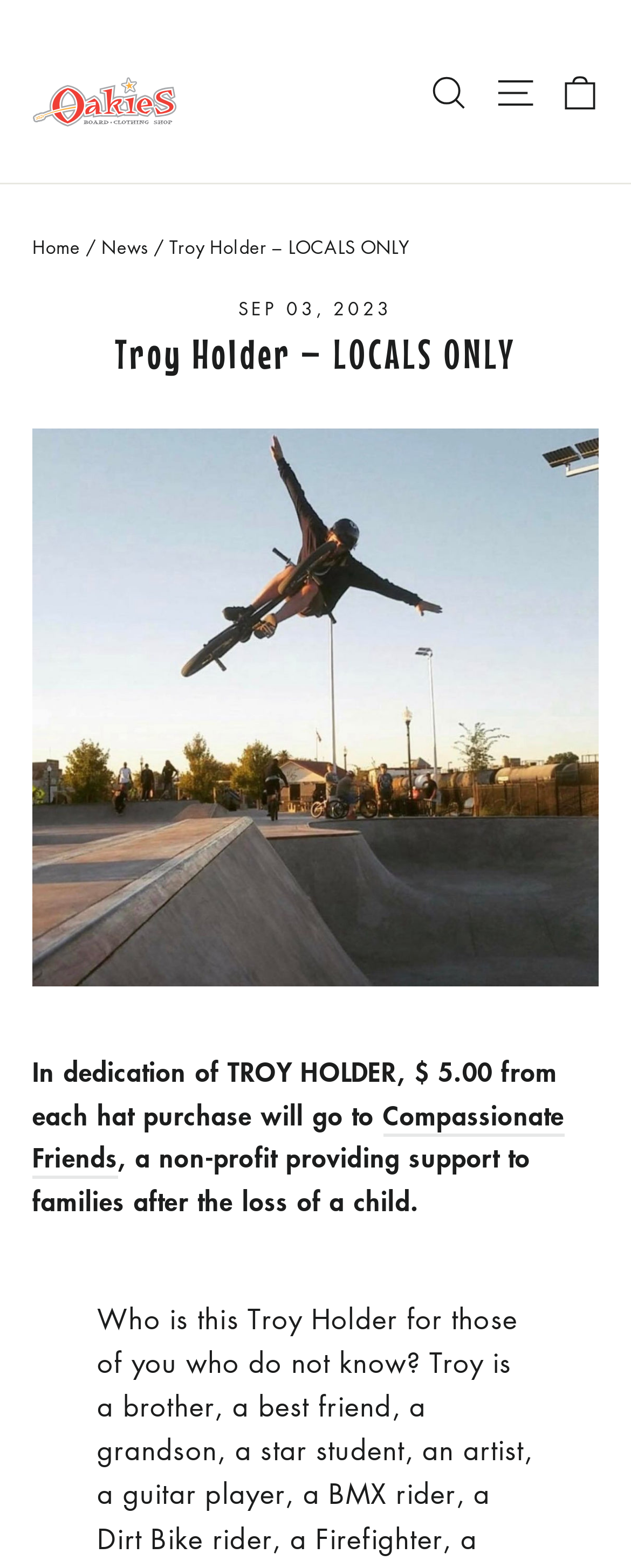Articulate a complete and detailed caption of the webpage elements.

The webpage is dedicated to Troy Holder, with a prominent logo of Oakies Board Shop at the top left corner. Below the logo, there is a navigation menu labeled "Primary" that spans across the top of the page. On the top right corner, there are three links: "Search", "Site navigation", and "Cart". The "Cart" link has a dropdown menu.

Below the navigation menu, there is a breadcrumb navigation section that displays the page hierarchy, with links to "Home" and "News" on the left, and the title "Troy Holder – LOCALS ONLY" in the middle.

The main content of the page is divided into two sections. On the left, there is a header section with a time stamp "SEP 03, 2023" and a heading that repeats the title "Troy Holder – LOCALS ONLY". On the right, there is a large image that takes up most of the page.

Below the image, there is a paragraph of text that explains the dedication of the page to Troy Holder, stating that $5.00 from each hat purchase will go to Compassionate Friends, a non-profit organization that provides support to families after the loss of a child. The text includes a link to Compassionate Friends.